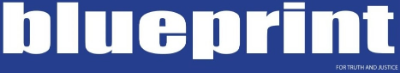Give a detailed account of the visual content in the image.

The image features the logo of "Blueprint," prominently displayed in bold, white typography against a vibrant blue background. The word "blueprint" is emphasized, creating a strong visual impact that reflects the publication's identity. Beneath the main logo, a slogan reads "FOR TRUTH AND JUSTICE," underscoring the organization's commitment to these core principles. This logo is associated with the "Blueprint Newspapers Limited," which provides comprehensive news coverage, including national issues, cultural events, and more, aiming to keep readers informed and engaged.